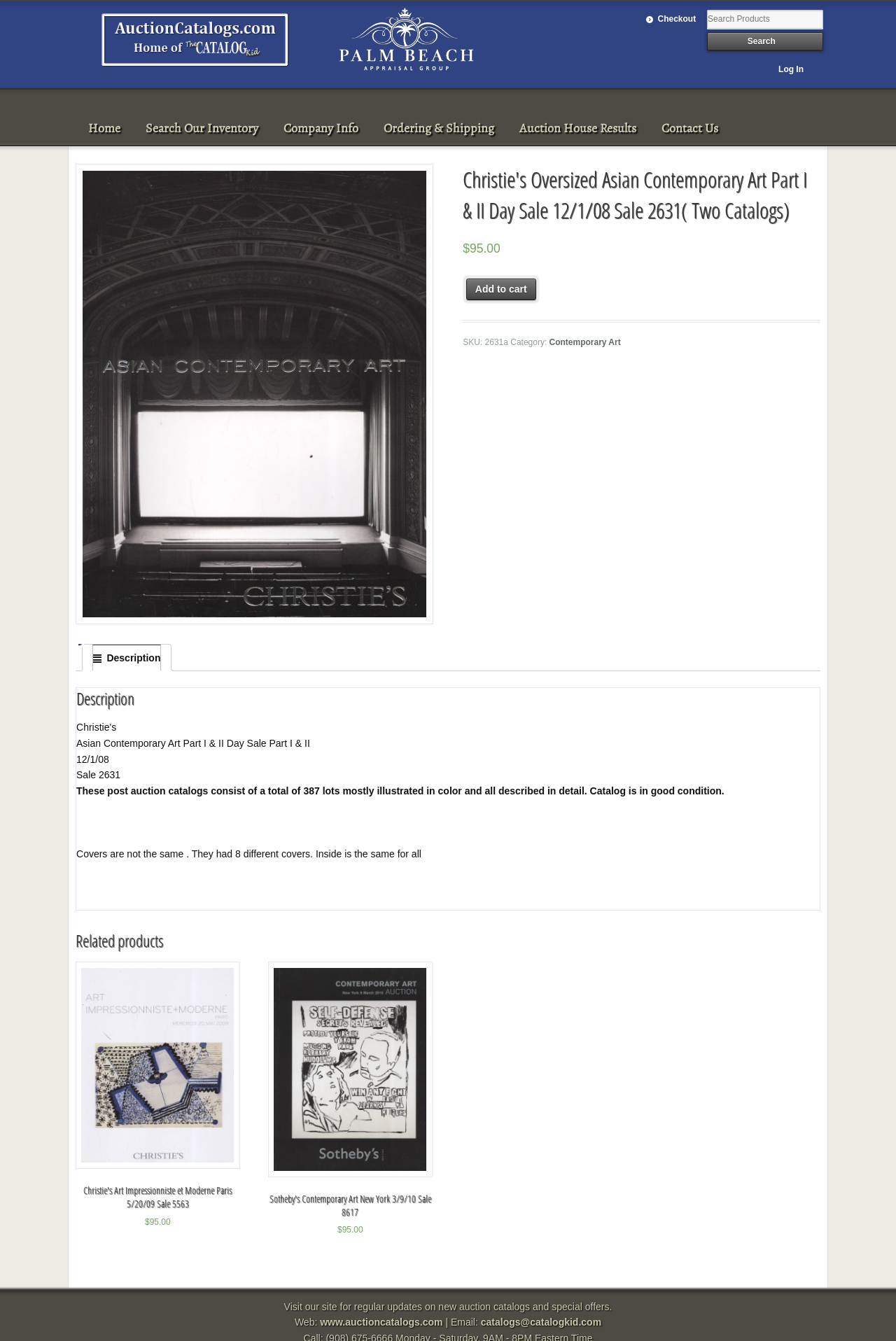Given the webpage screenshot, identify the bounding box of the UI element that matches this description: "Auction House Results".

[0.566, 0.083, 0.724, 0.108]